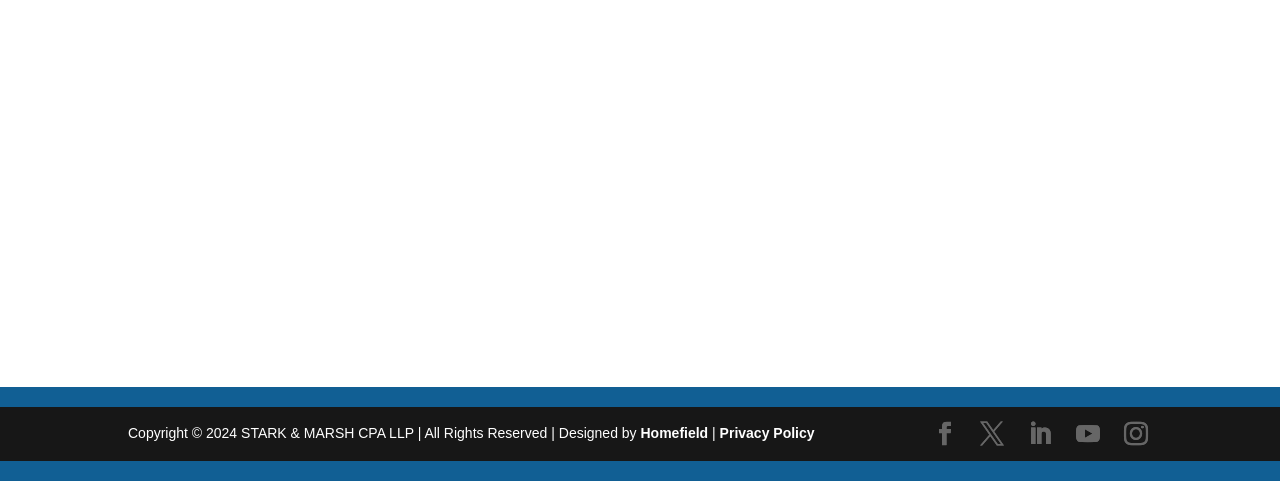Refer to the image and offer a detailed explanation in response to the question: What is the name of the company offering wealth services?

The company name is mentioned in the heading 'WEALTH SERVICES' and also in the copyright information at the bottom of the page as 'STARK & MARSH CPA LLP'.